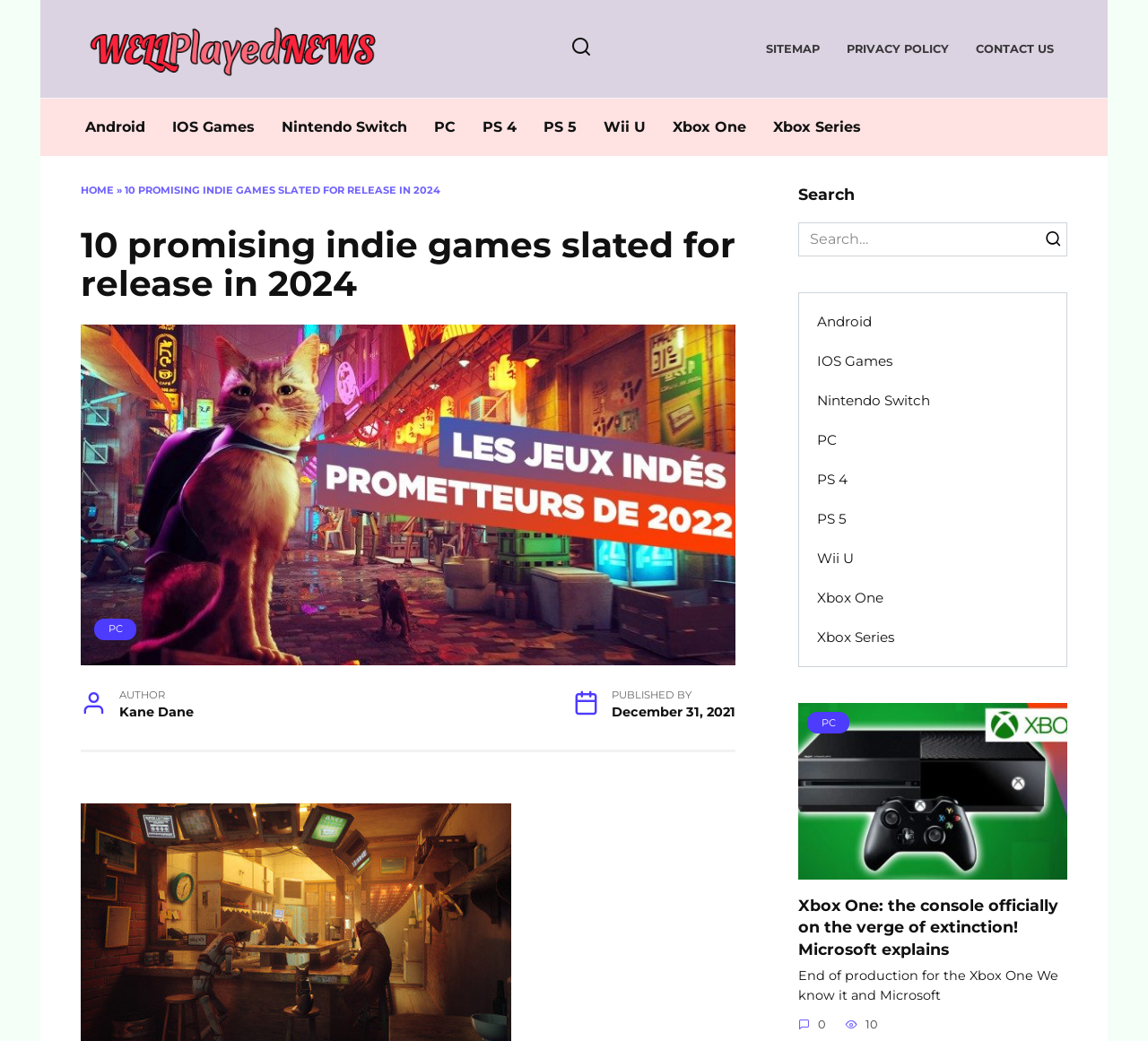Provide the bounding box coordinates for the area that should be clicked to complete the instruction: "Read the article about 10 promising indie games".

[0.695, 0.676, 0.93, 0.996]